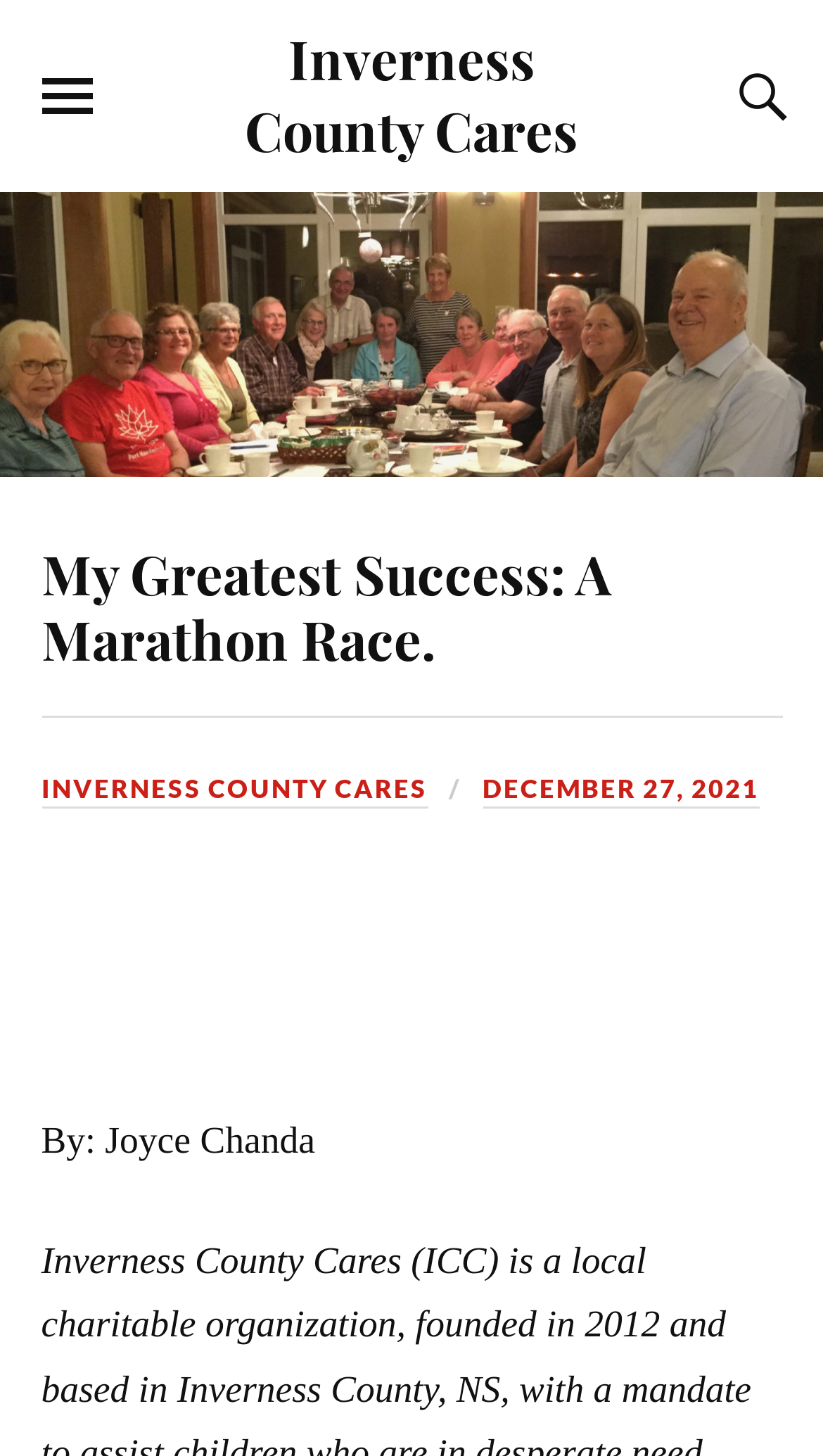What is the topic of the article?
Carefully analyze the image and provide a detailed answer to the question.

I found the topic of the article by looking at the title of the article, which says 'My Greatest Success: A Marathon Race'.